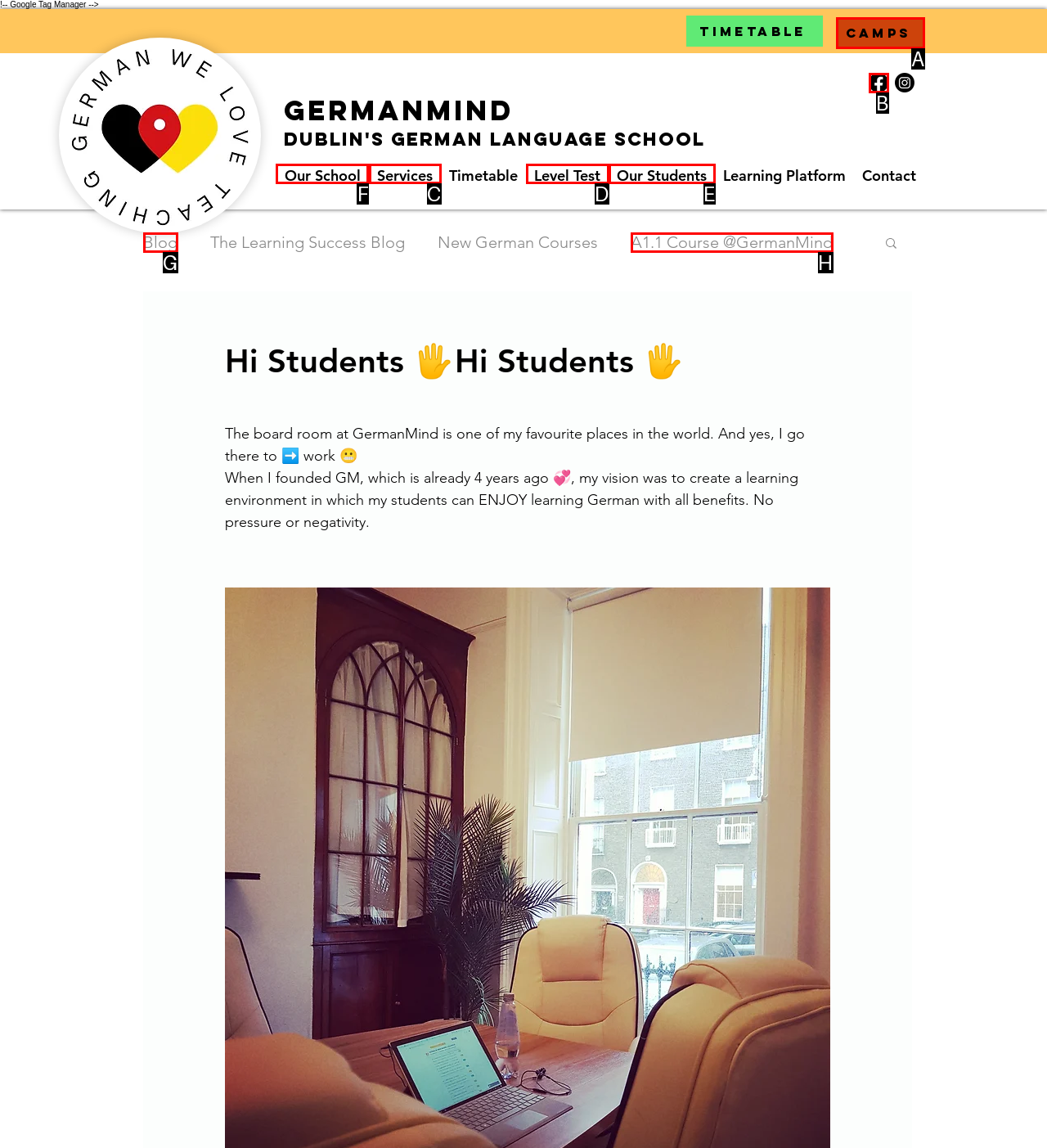Identify the correct choice to execute this task: Learn more about the Our School section
Respond with the letter corresponding to the right option from the available choices.

F